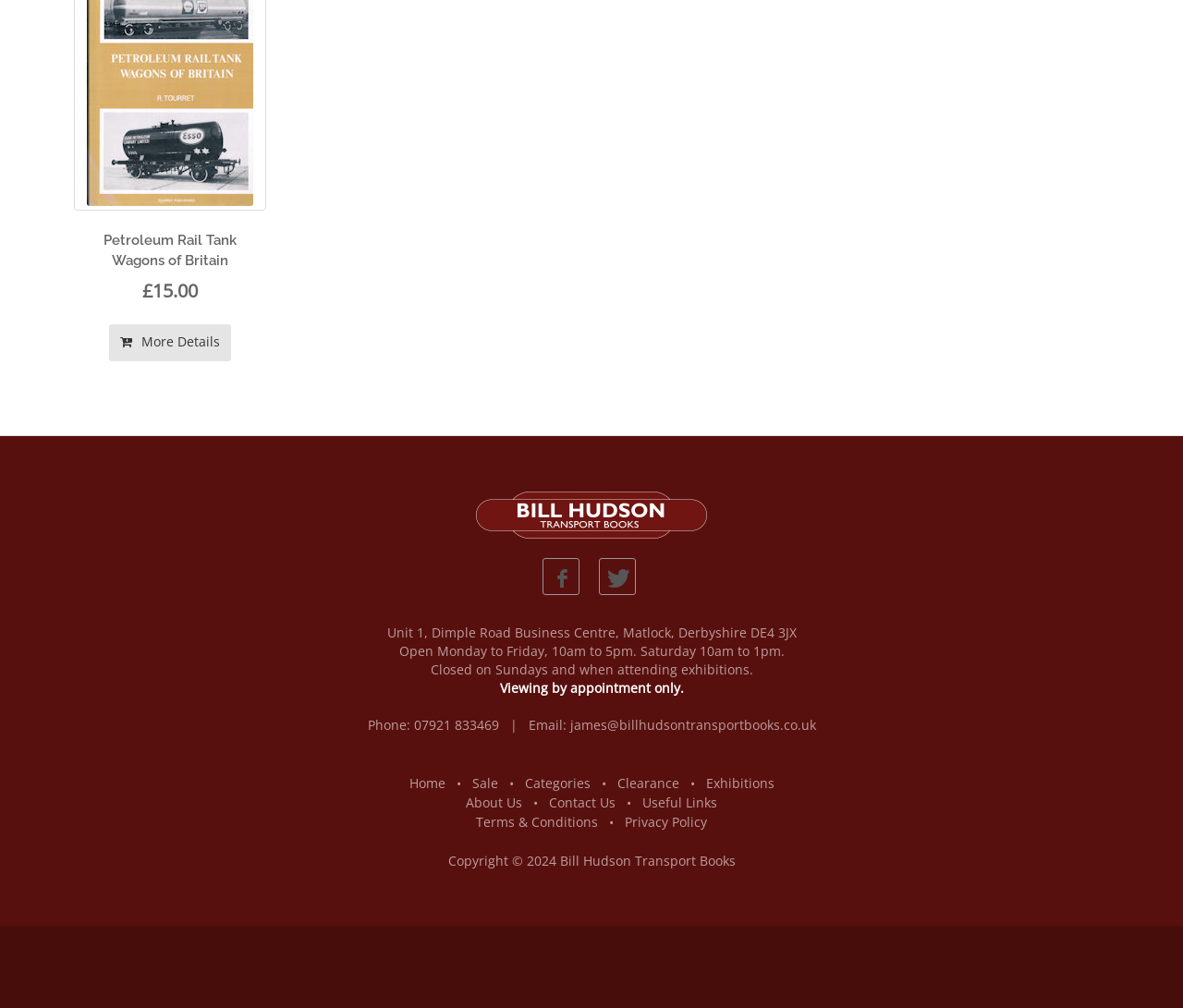Show me the bounding box coordinates of the clickable region to achieve the task as per the instruction: "View more details about Petroleum Rail Tank Wagons of Britain".

[0.092, 0.322, 0.195, 0.358]